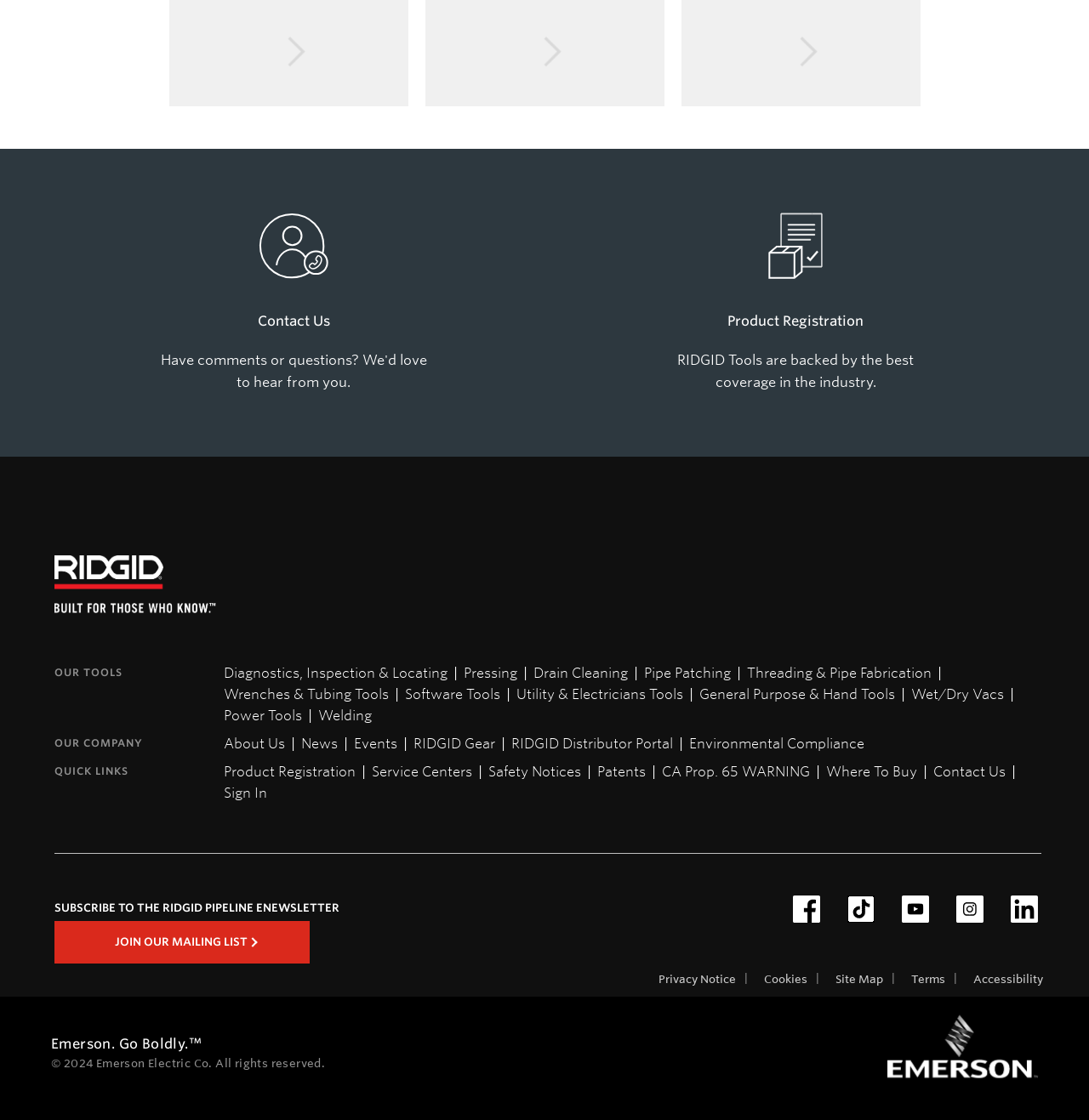Specify the bounding box coordinates for the region that must be clicked to perform the given instruction: "Follow RIDGID on LinkedIn".

[0.925, 0.814, 0.956, 0.826]